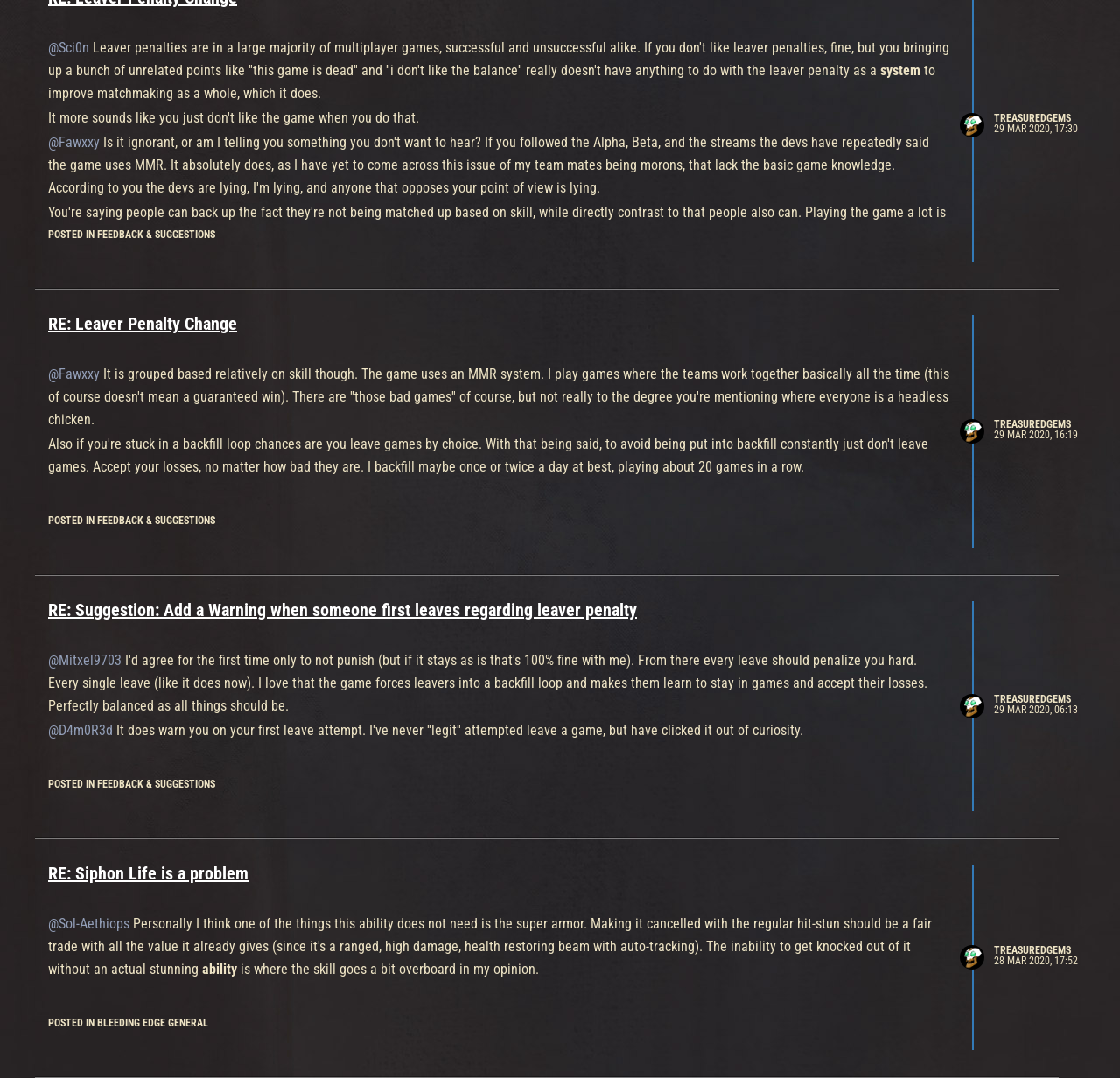With reference to the image, please provide a detailed answer to the following question: What is the category of the post 'RE: Siphon Life is a problem'?

The post 'RE: Siphon Life is a problem' is categorized under FEEDBACK & SUGGESTIONS, which can be identified by the link element with the text 'POSTED IN FEEDBACK & SUGGESTIONS' and its corresponding bounding box coordinates